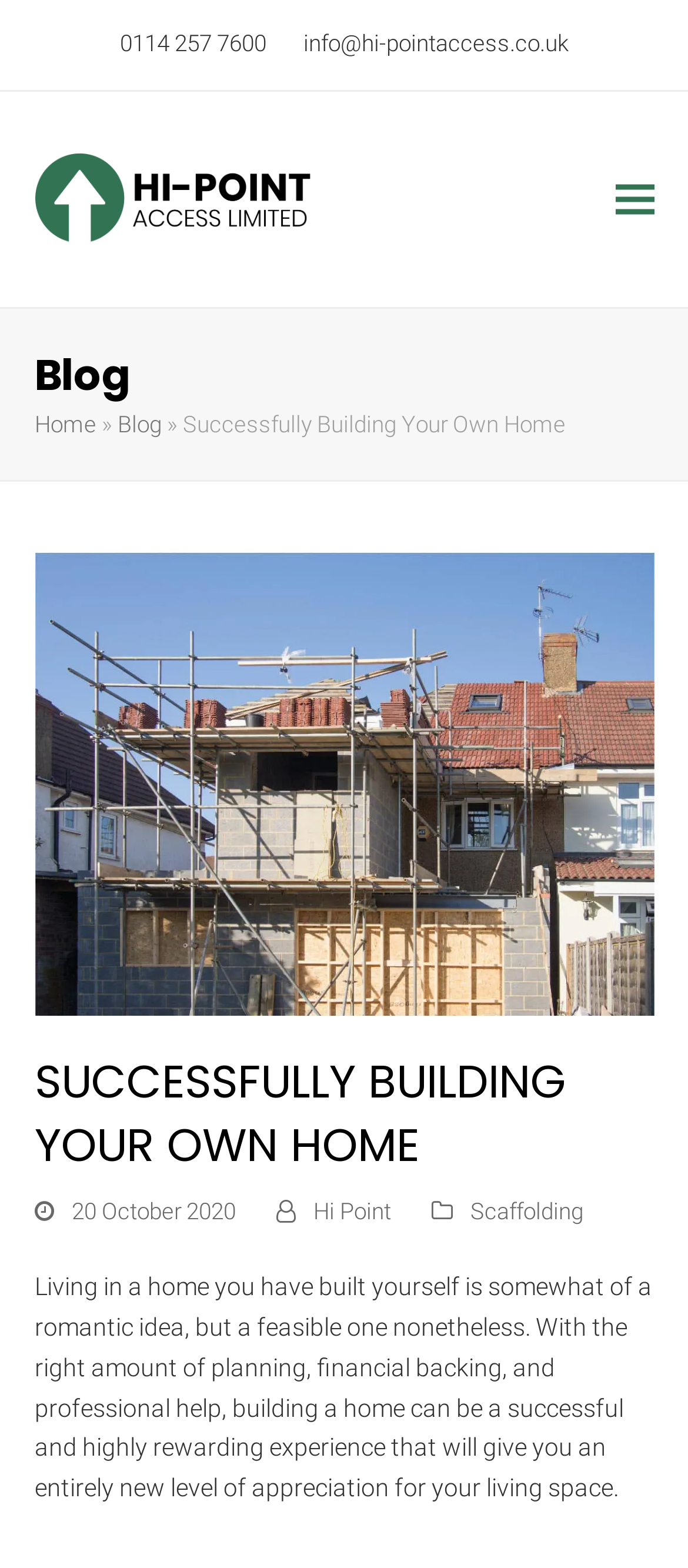Locate the bounding box coordinates of the element to click to perform the following action: 'Send an email'. The coordinates should be given as four float values between 0 and 1, in the form of [left, top, right, bottom].

[0.441, 0.019, 0.826, 0.036]